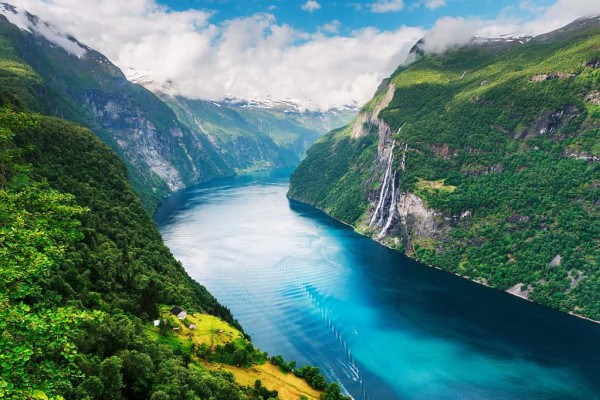What is partially shrouded in mist?
Provide a fully detailed and comprehensive answer to the question.

According to the caption, the towering mountains in the background are partially shrouded in mist, which implies that the mist is covering part of the mountains.